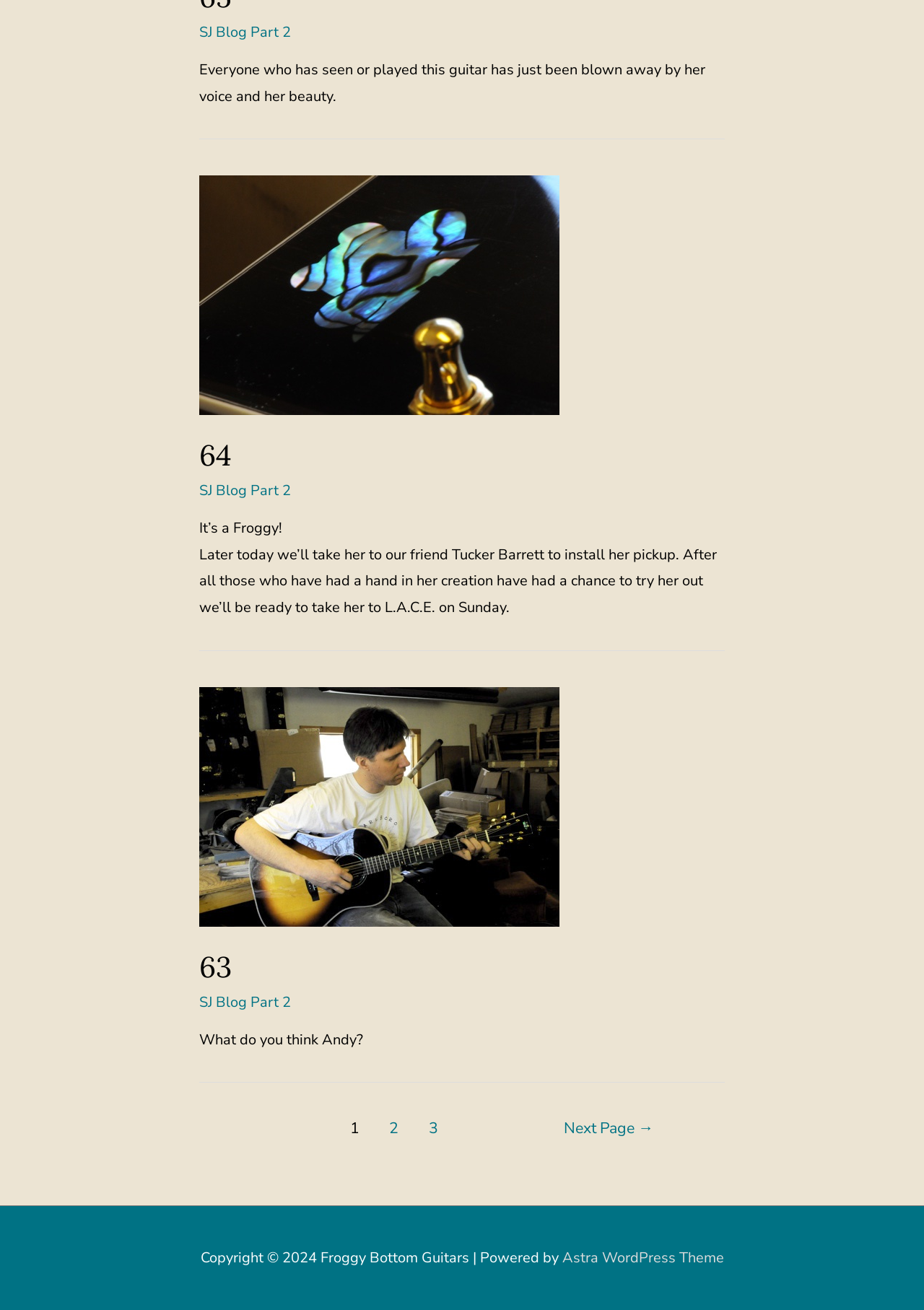What is the text of the first link on the page?
Using the image, respond with a single word or phrase.

SJ Blog Part 2